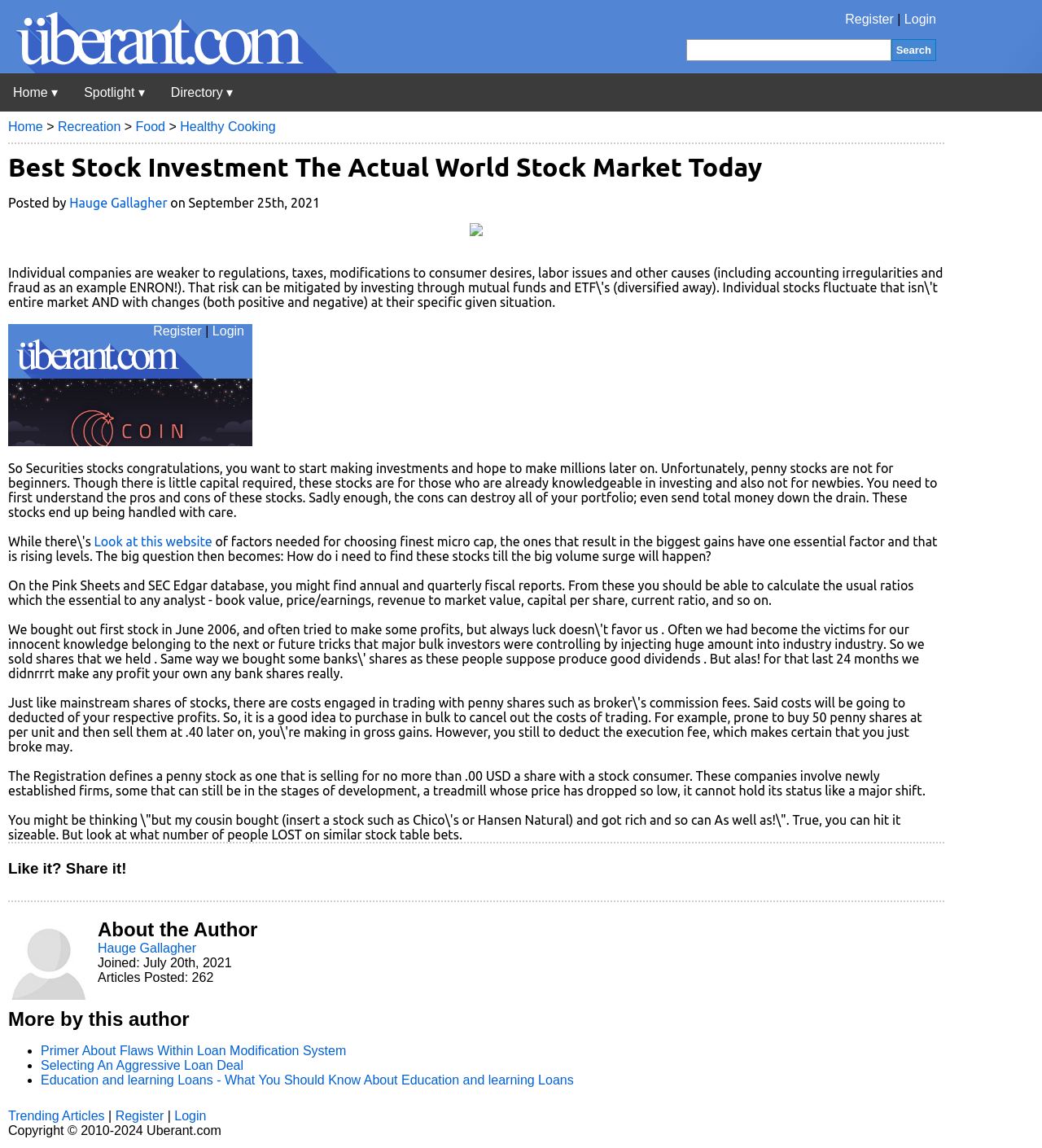Based on the description "Home", find the bounding box of the specified UI element.

[0.008, 0.104, 0.041, 0.116]